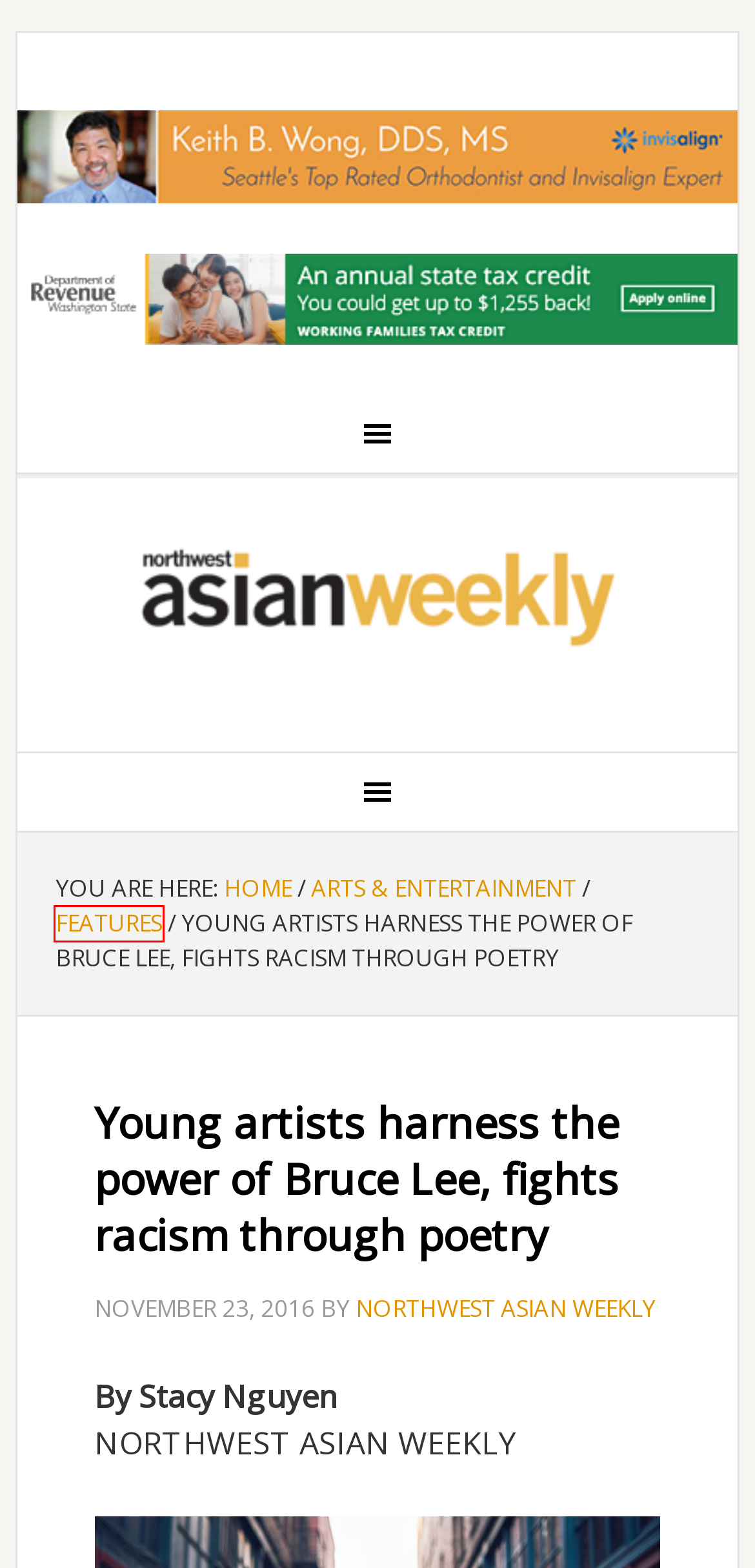Examine the screenshot of a webpage with a red bounding box around an element. Then, select the webpage description that best represents the new page after clicking the highlighted element. Here are the descriptions:
A. Kollaboration Seattle crowns fourth champion
B. Healing through art
C. Northwest Asian Weekly
D. Features
E. Poetry
F. Arts & Entertainment
G. Home
H. Dr Wong: Premier Orthodontic Provider - Seattle | Dr Keith B Wong

D